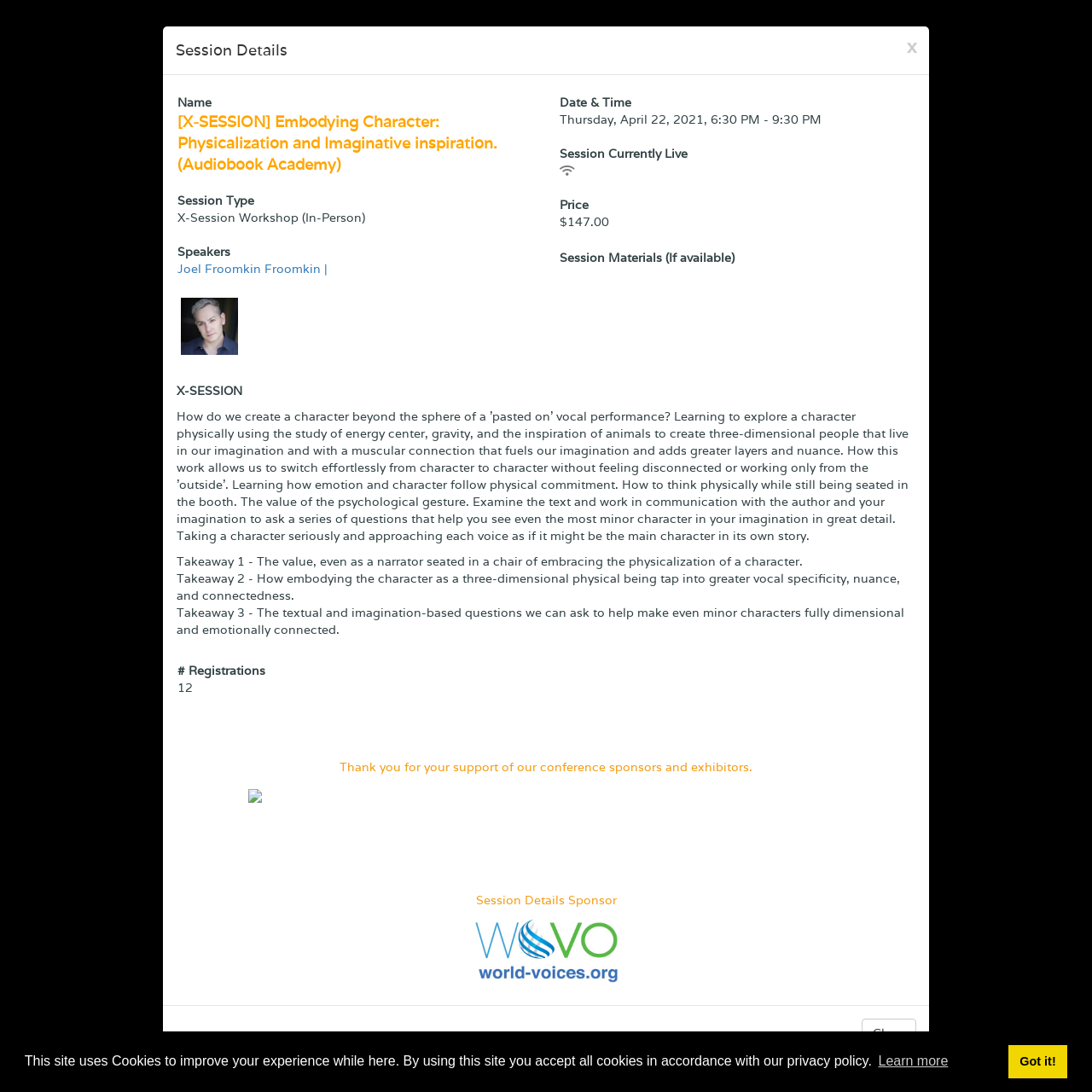How many registrations are there for this session?
From the screenshot, provide a brief answer in one word or phrase.

12